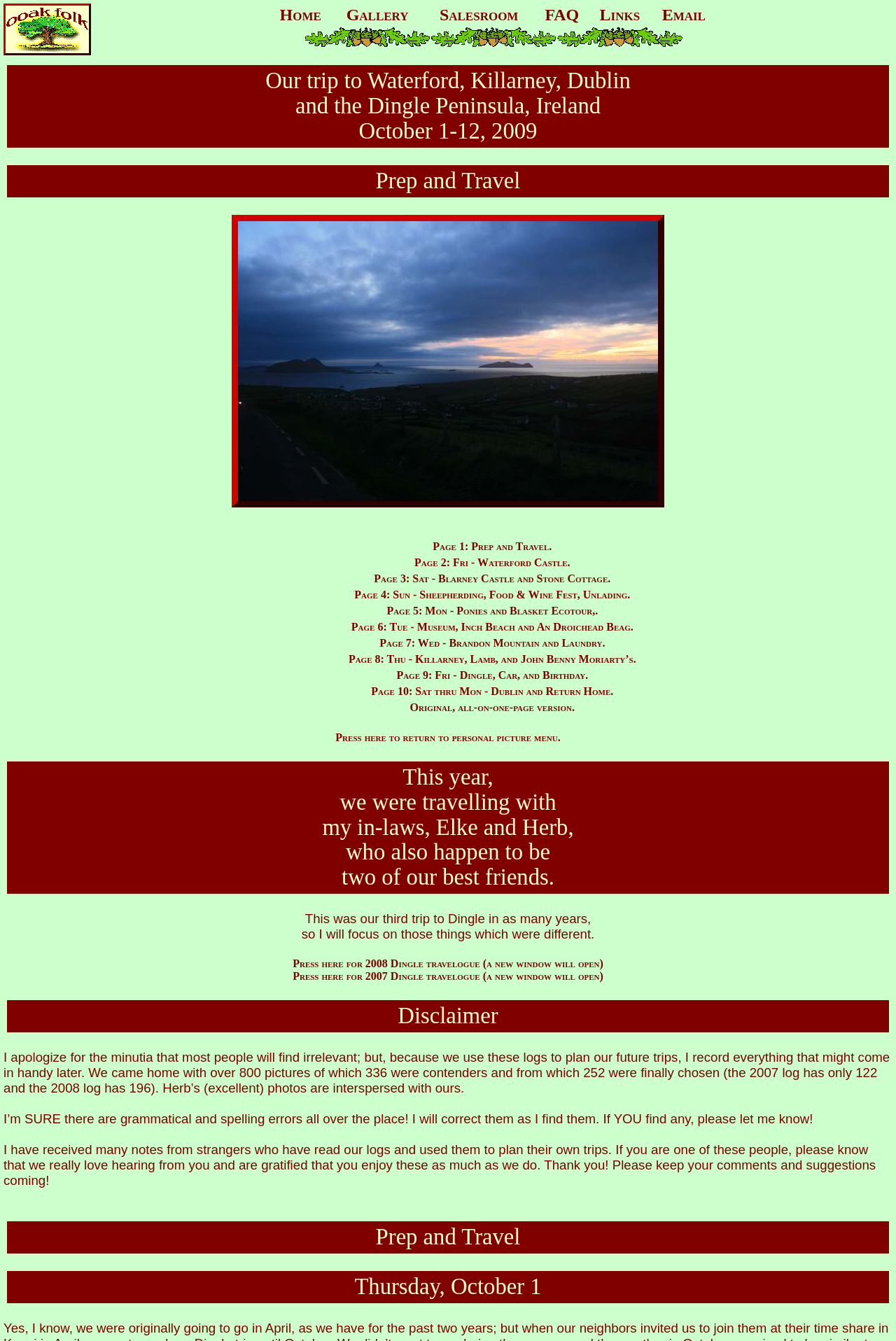How many columns are in the top navigation bar?
Based on the image, give a concise answer in the form of a single word or short phrase.

7